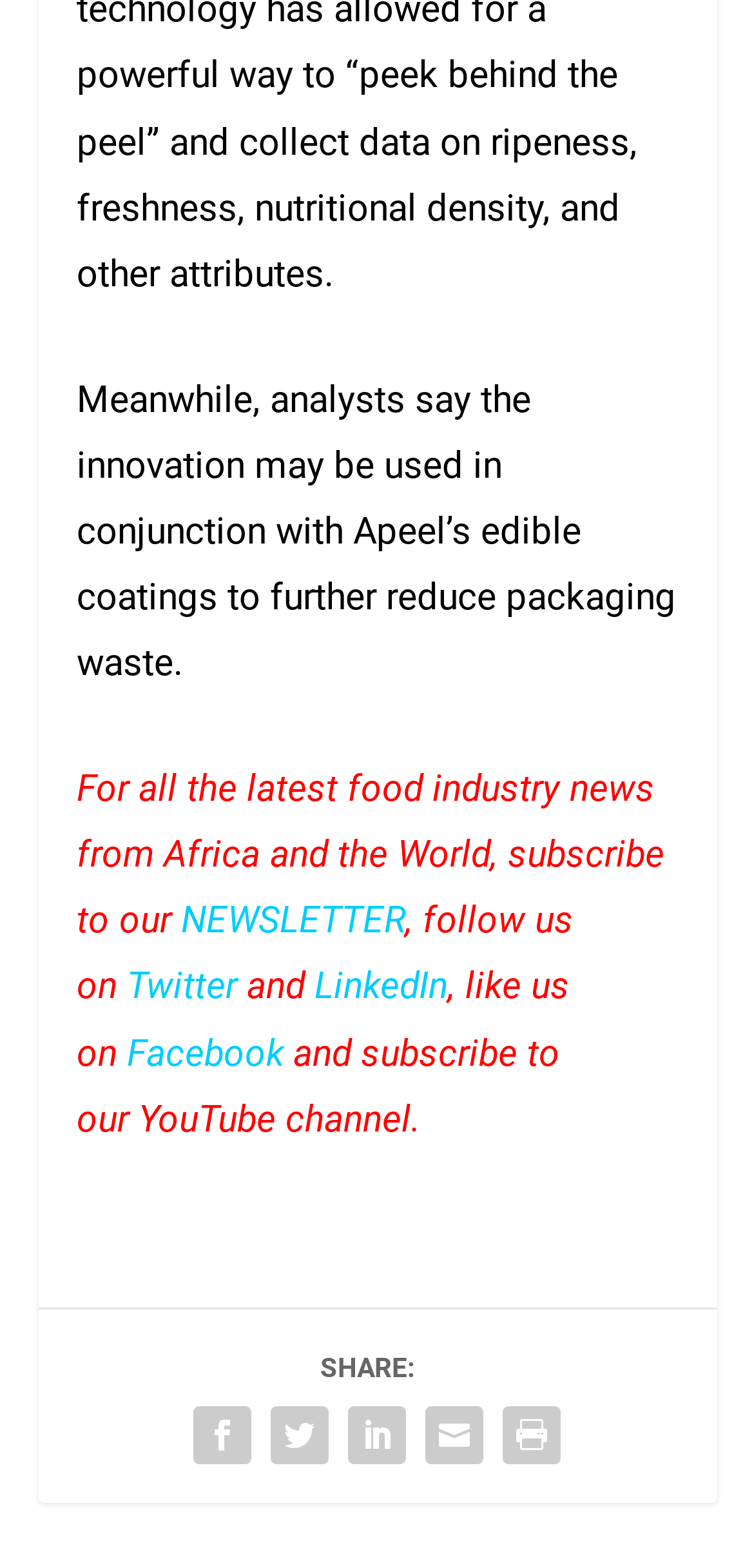Could you provide the bounding box coordinates for the portion of the screen to click to complete this instruction: "Click the '-' button to decrease the quantity"?

None